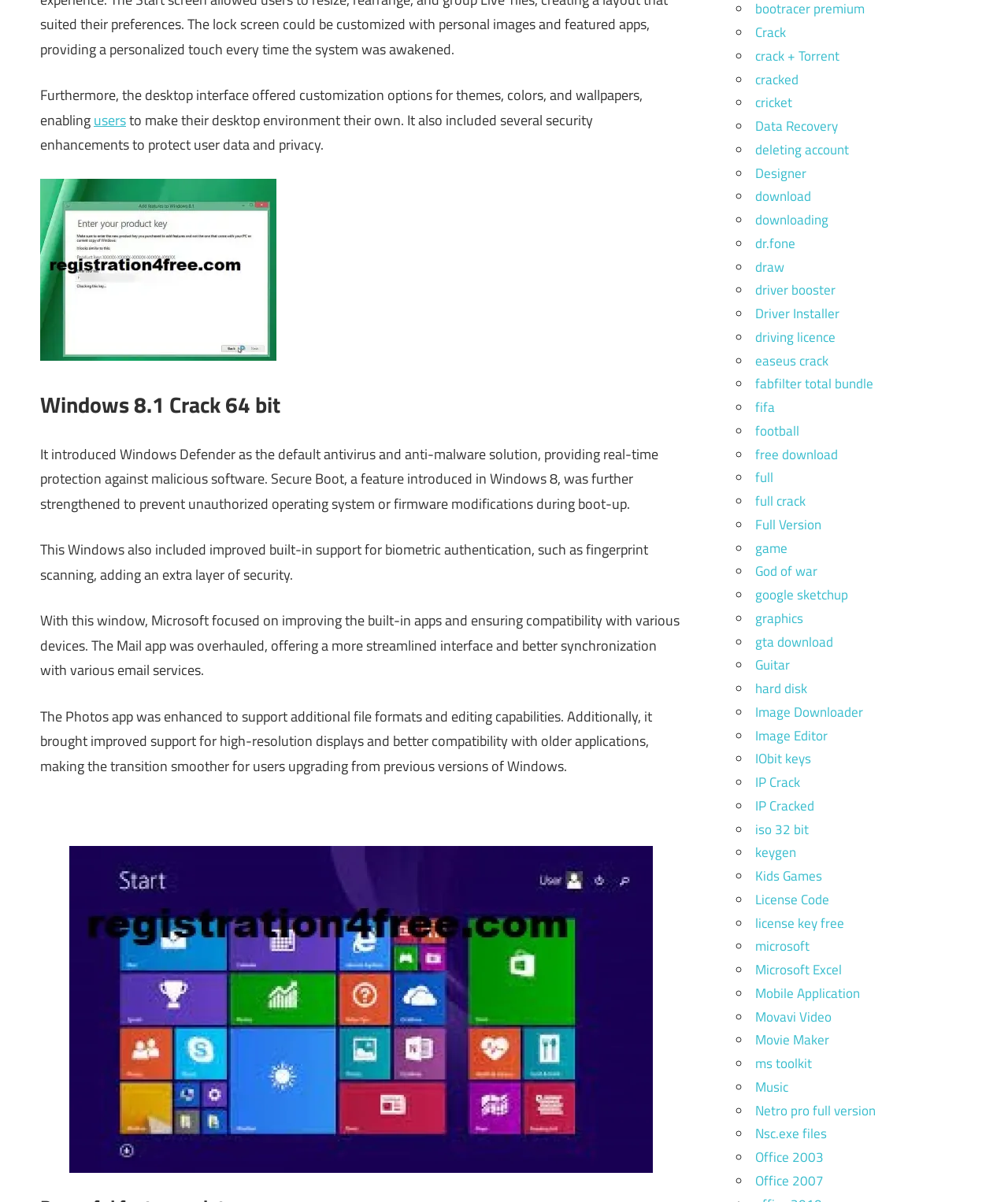Extract the bounding box coordinates of the UI element described: "downloading". Provide the coordinates in the format [left, top, right, bottom] with values ranging from 0 to 1.

[0.749, 0.174, 0.821, 0.191]